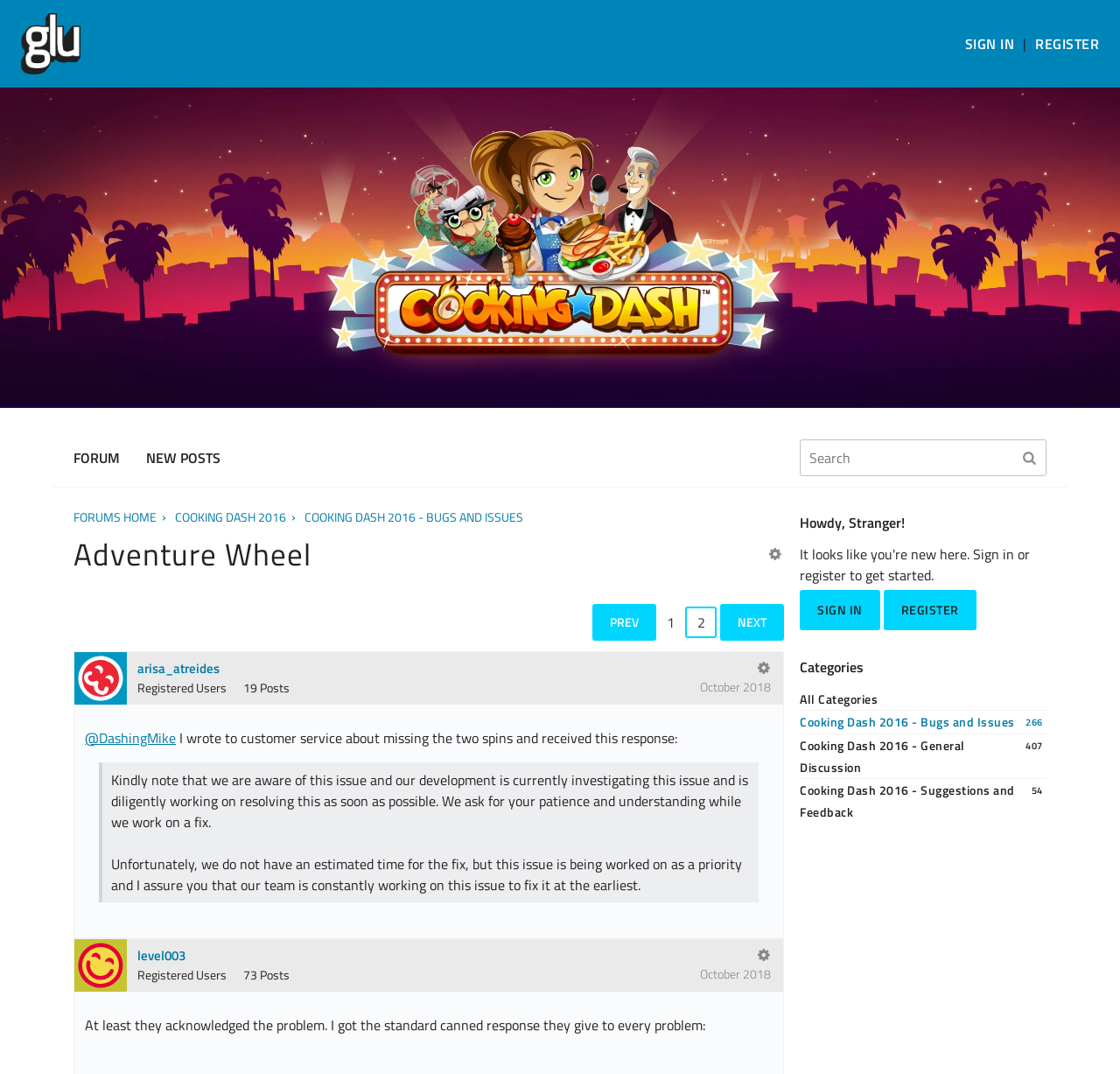Provide the bounding box coordinates of the HTML element described by the text: "parent_node: level003 aria-label="User: "level003"" title="level003"". The coordinates should be in the format [left, top, right, bottom] with values between 0 and 1.

[0.066, 0.874, 0.113, 0.92]